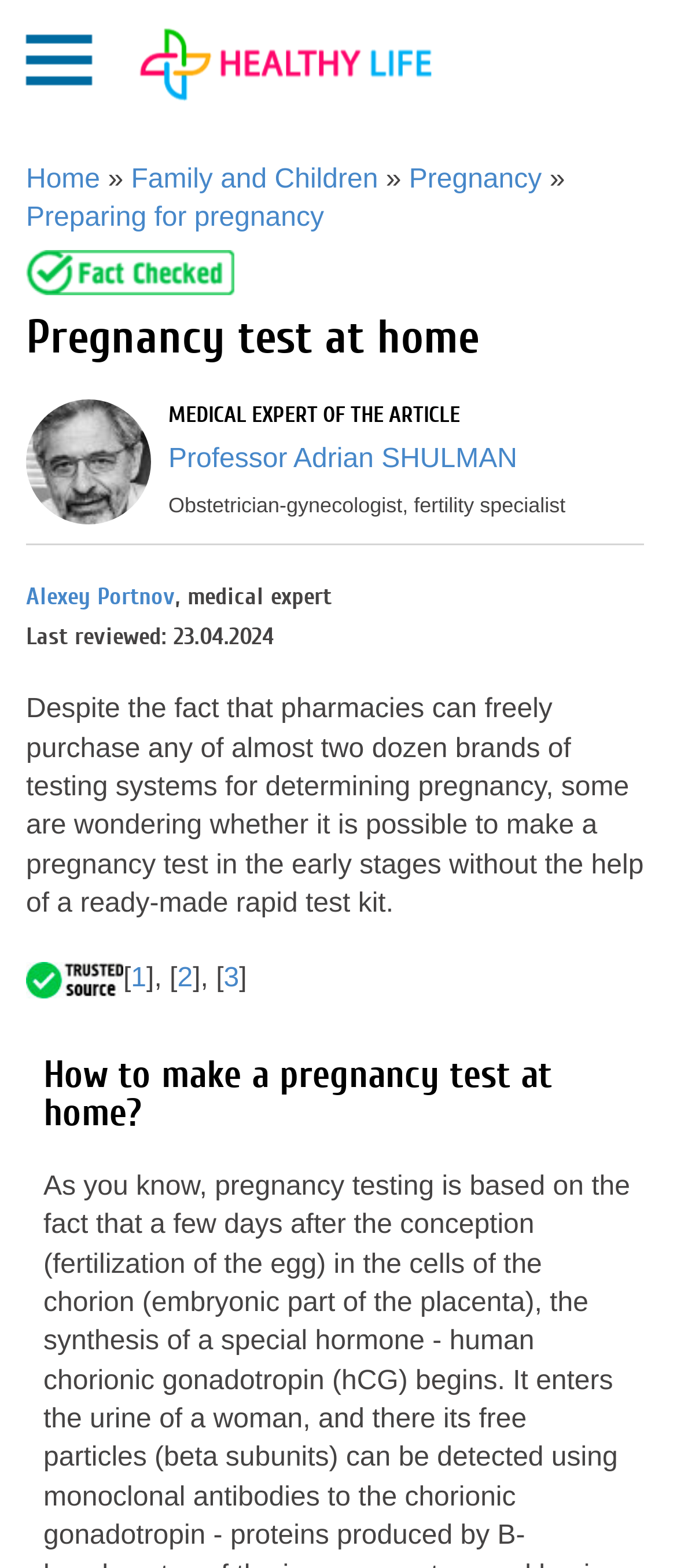Reply to the question with a single word or phrase:
When was the article last reviewed?

23.04.2024